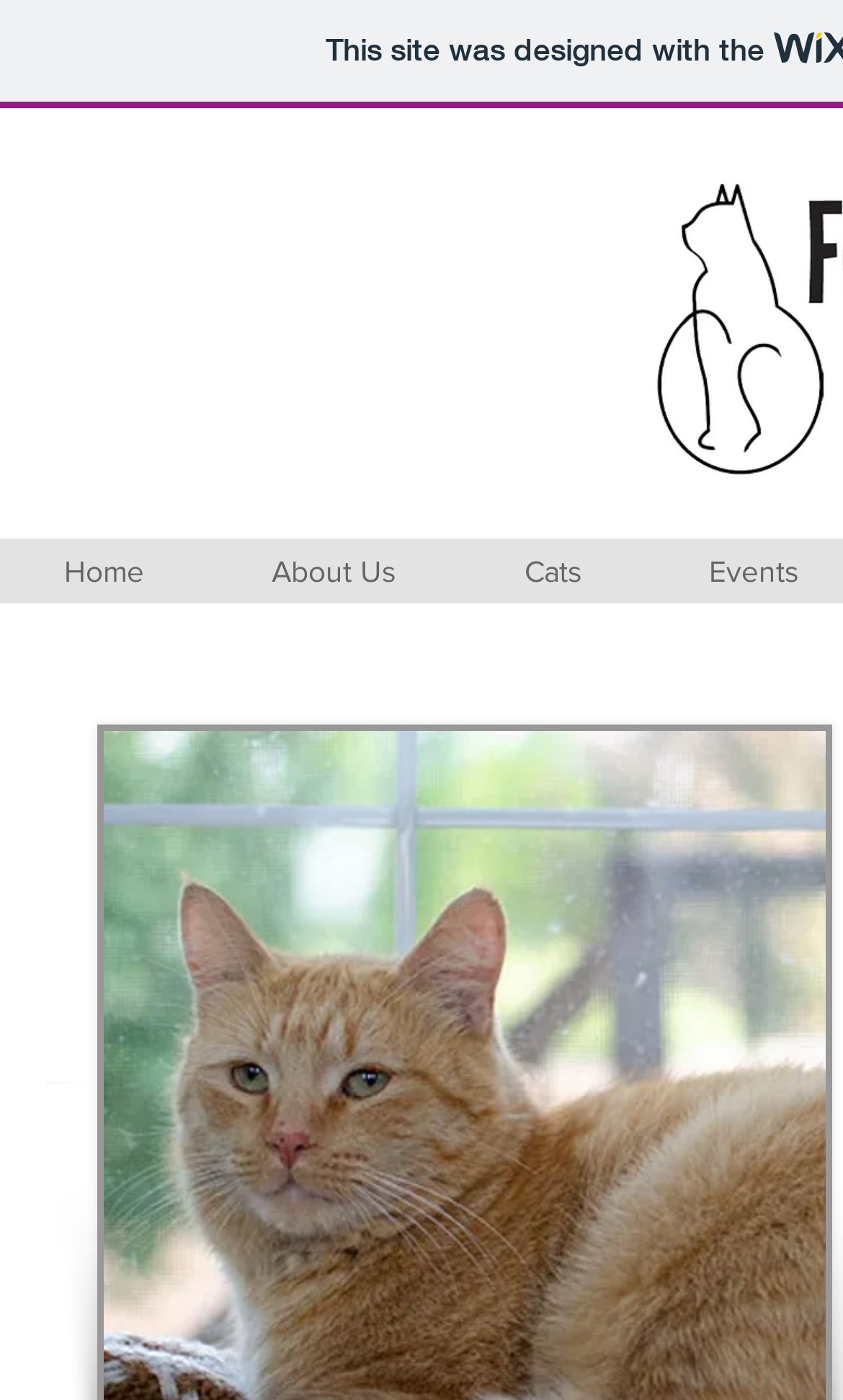Bounding box coordinates should be provided in the format (top-left x, top-left y, bottom-right x, bottom-right y) with all values between 0 and 1. Identify the bounding box for this UI element: Cats

[0.546, 0.385, 0.767, 0.431]